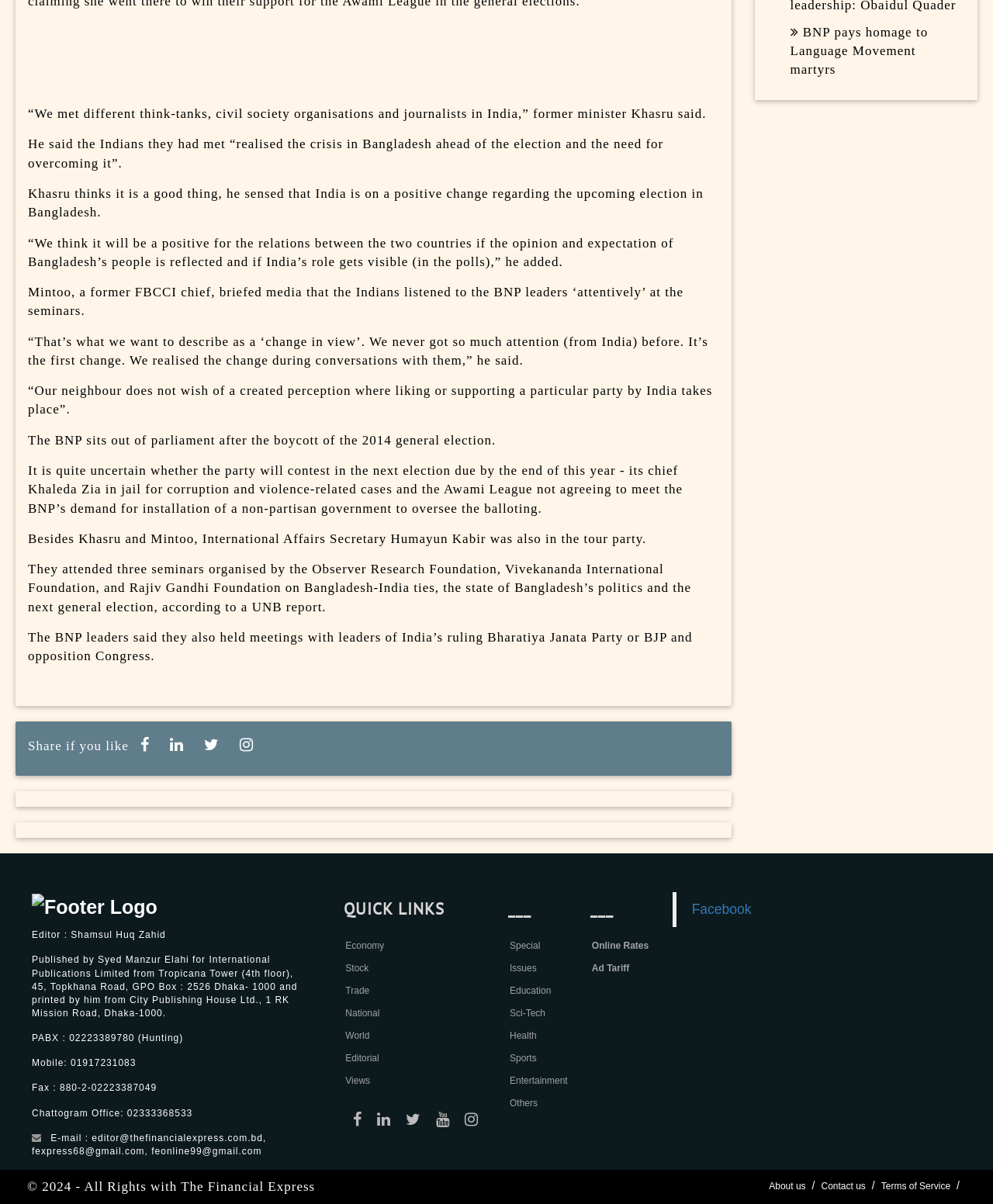Identify the bounding box for the UI element that is described as follows: "Economy".

[0.348, 0.781, 0.387, 0.79]